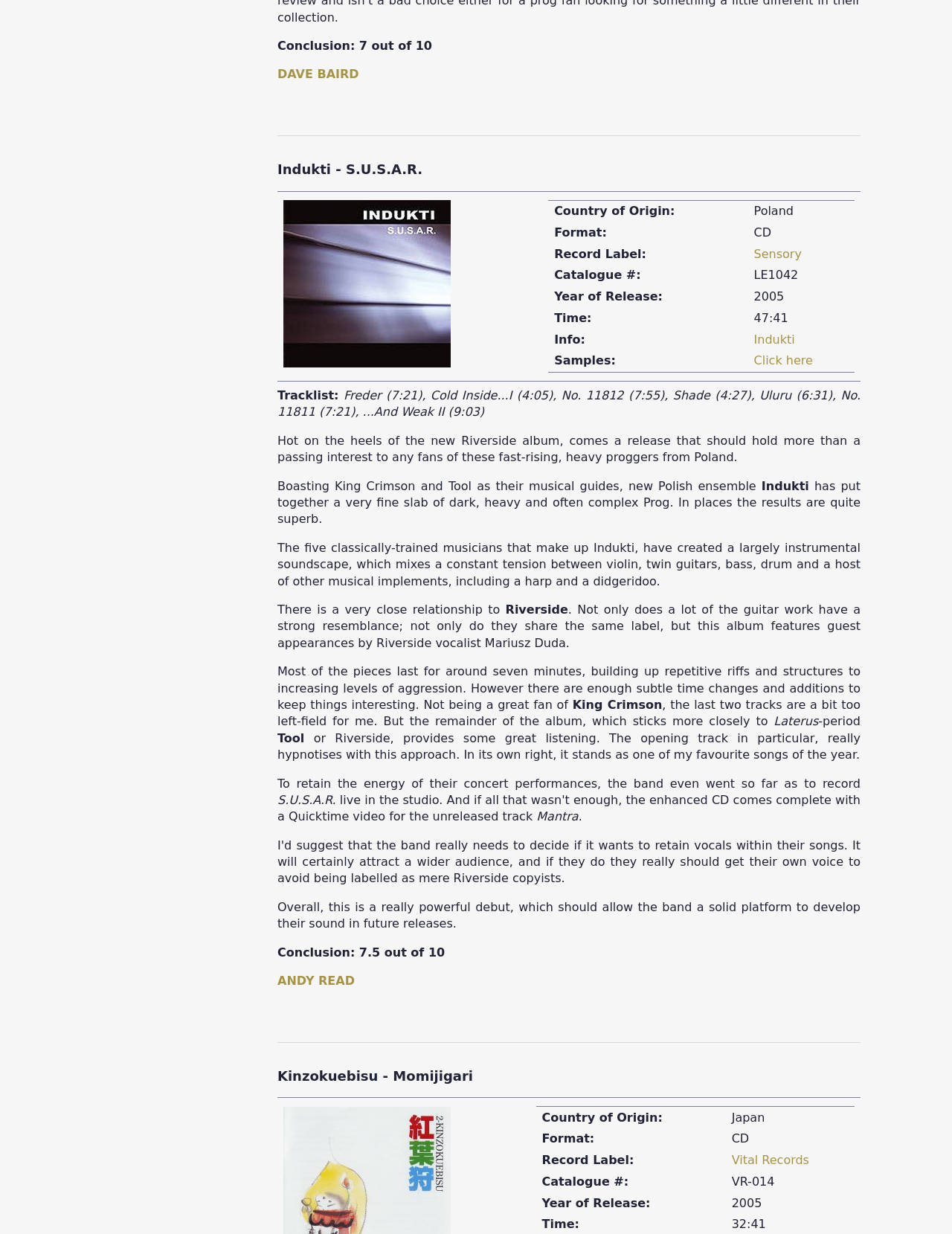Given the description Vital Records, predict the bounding box coordinates of the UI element. Ensure the coordinates are in the format (top-left x, top-left y, bottom-right x, bottom-right y) and all values are between 0 and 1.

[0.769, 0.934, 0.85, 0.946]